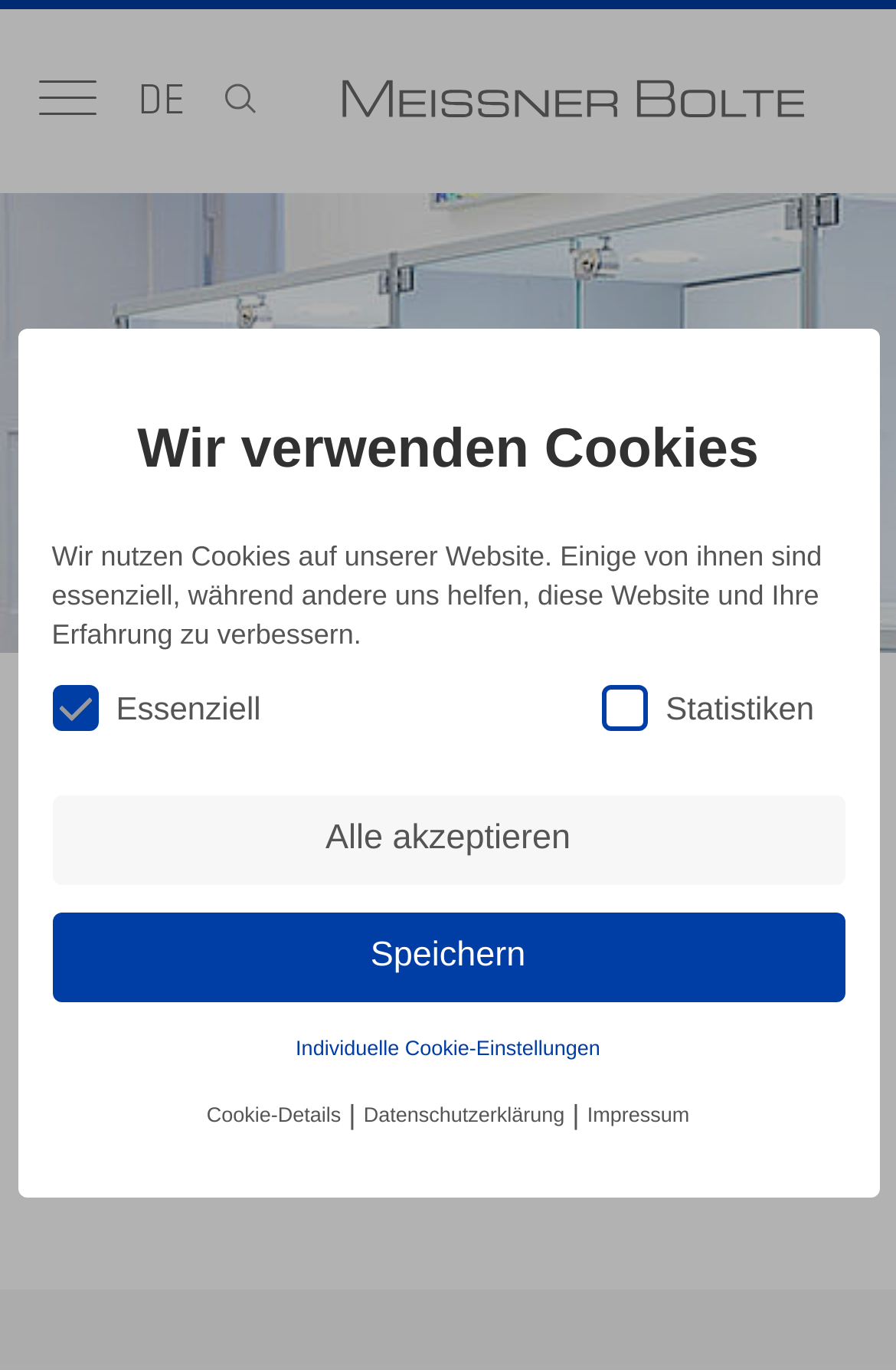Use a single word or phrase to answer this question: 
How many links are there in the cookie settings section?

5